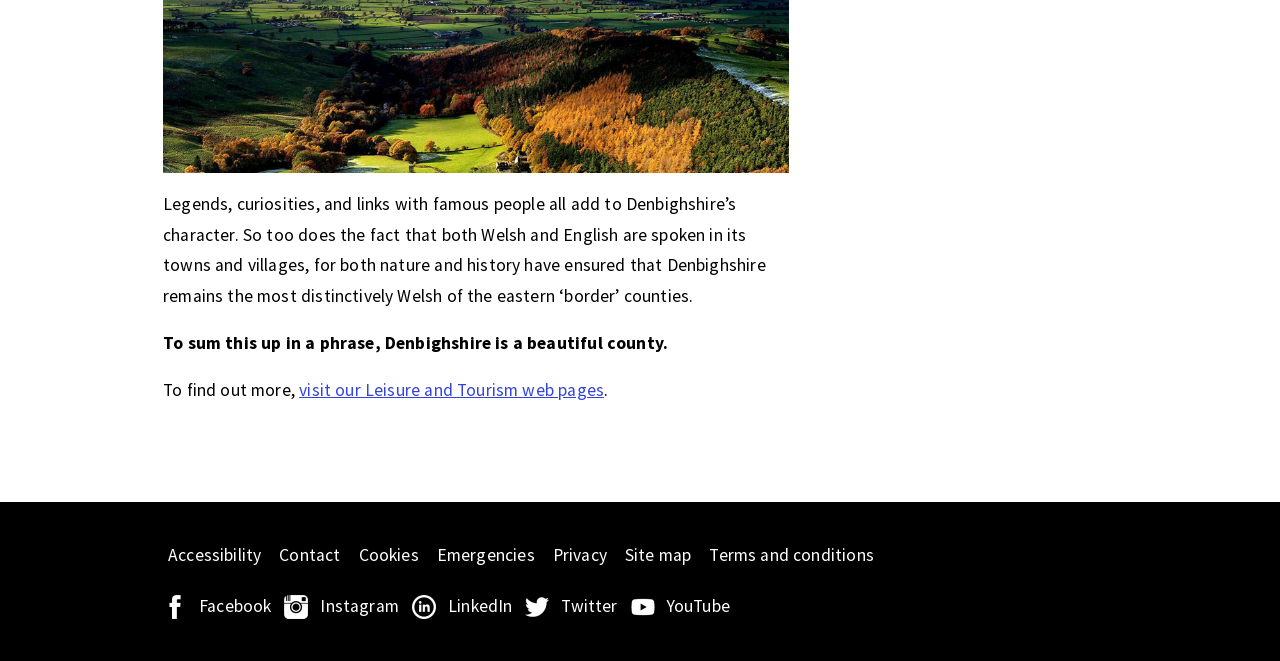Bounding box coordinates are specified in the format (top-left x, top-left y, bottom-right x, bottom-right y). All values are floating point numbers bounded between 0 and 1. Please provide the bounding box coordinate of the region this sentence describes: Twitter

[0.41, 0.897, 0.486, 0.939]